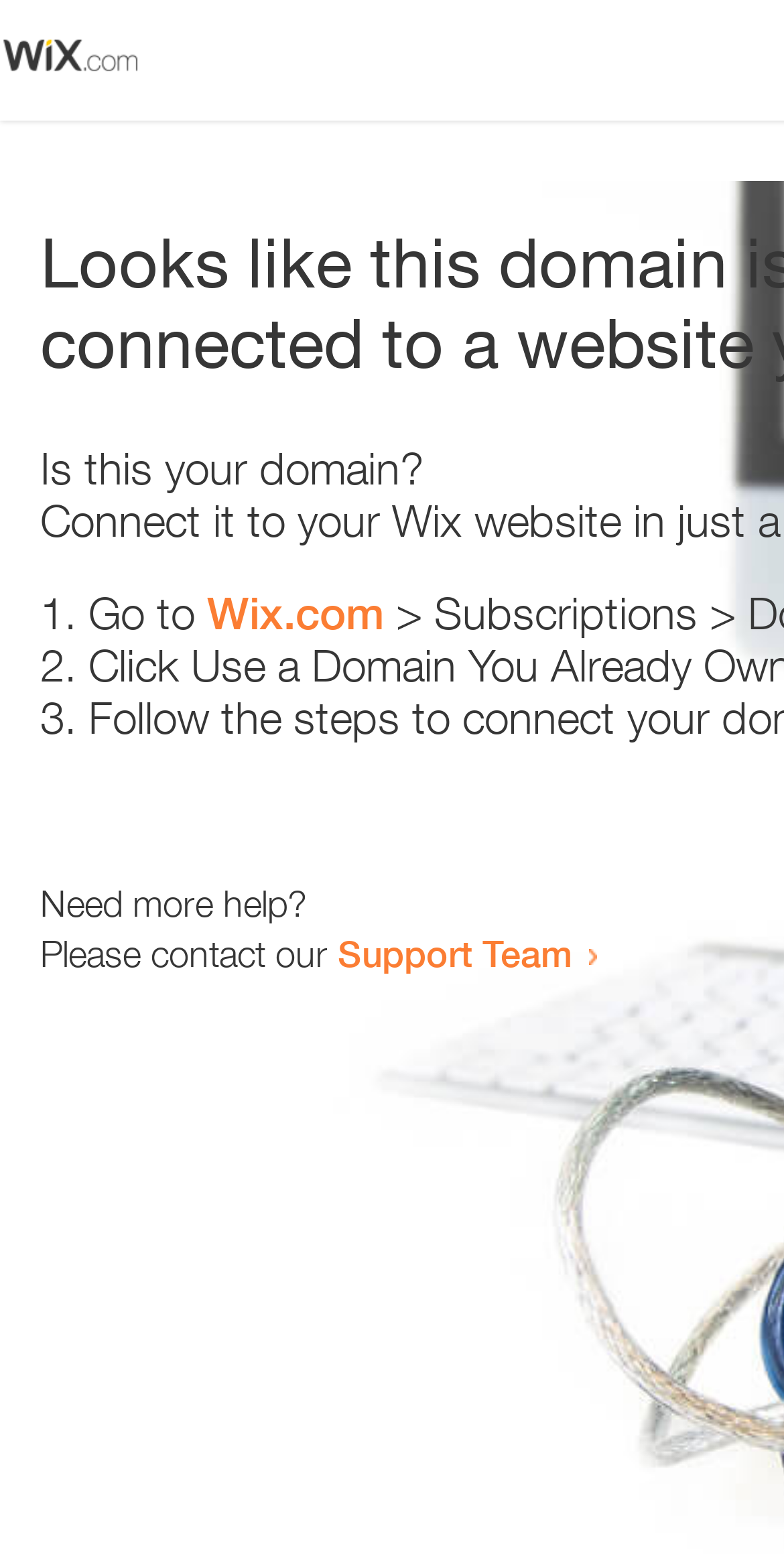How many list items are there in the webpage?
Using the information from the image, give a concise answer in one word or a short phrase.

3